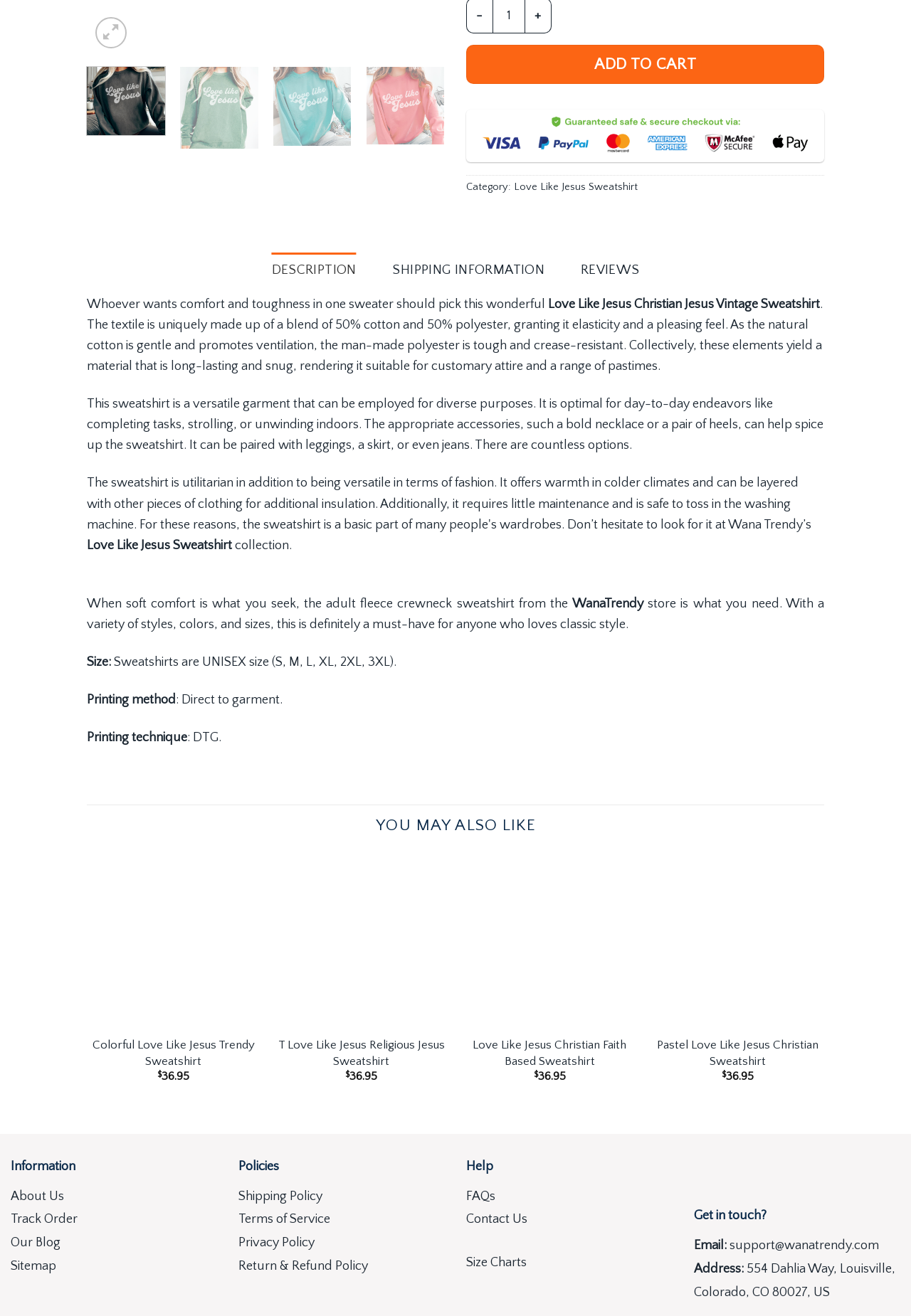Please find the bounding box for the following UI element description. Provide the coordinates in (top-left x, top-left y, bottom-right x, bottom-right y) format, with values between 0 and 1: Love Like Jesus Sweatshirt

[0.095, 0.409, 0.254, 0.42]